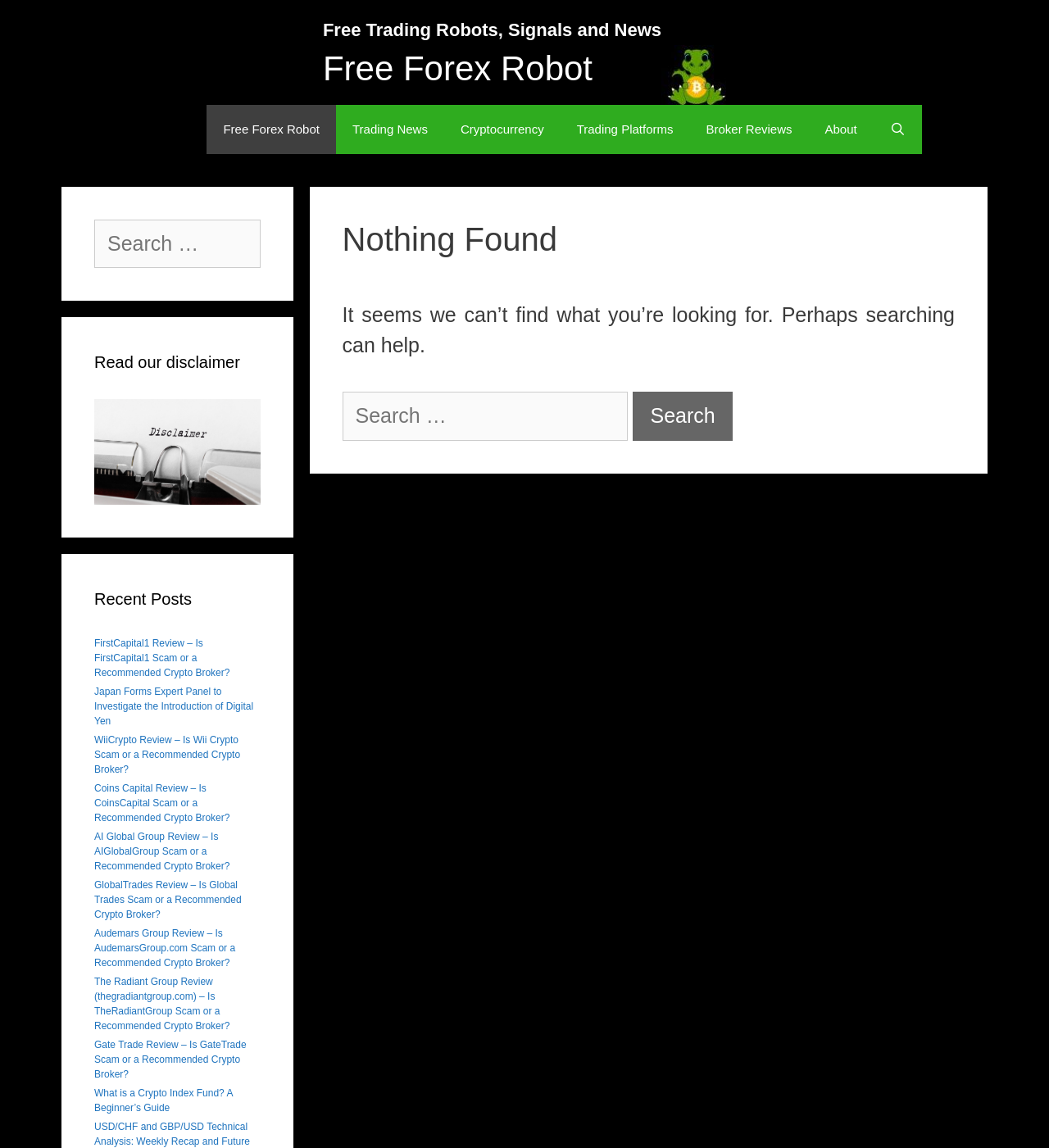Please specify the bounding box coordinates for the clickable region that will help you carry out the instruction: "search this site".

None